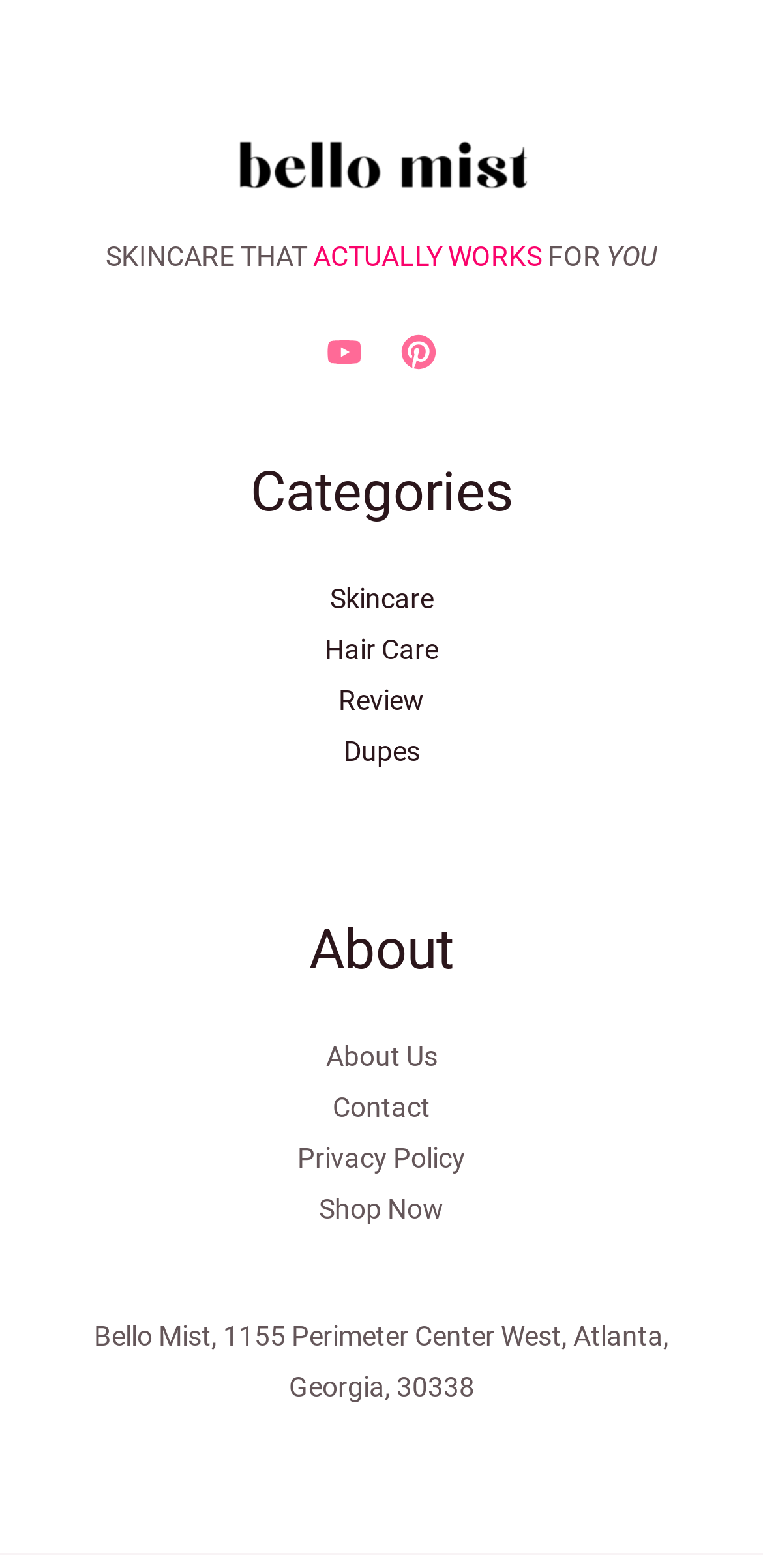Using the given description, provide the bounding box coordinates formatted as (top-left x, top-left y, bottom-right x, bottom-right y), with all values being floating point numbers between 0 and 1. Description: Privacy Policy

[0.39, 0.728, 0.61, 0.748]